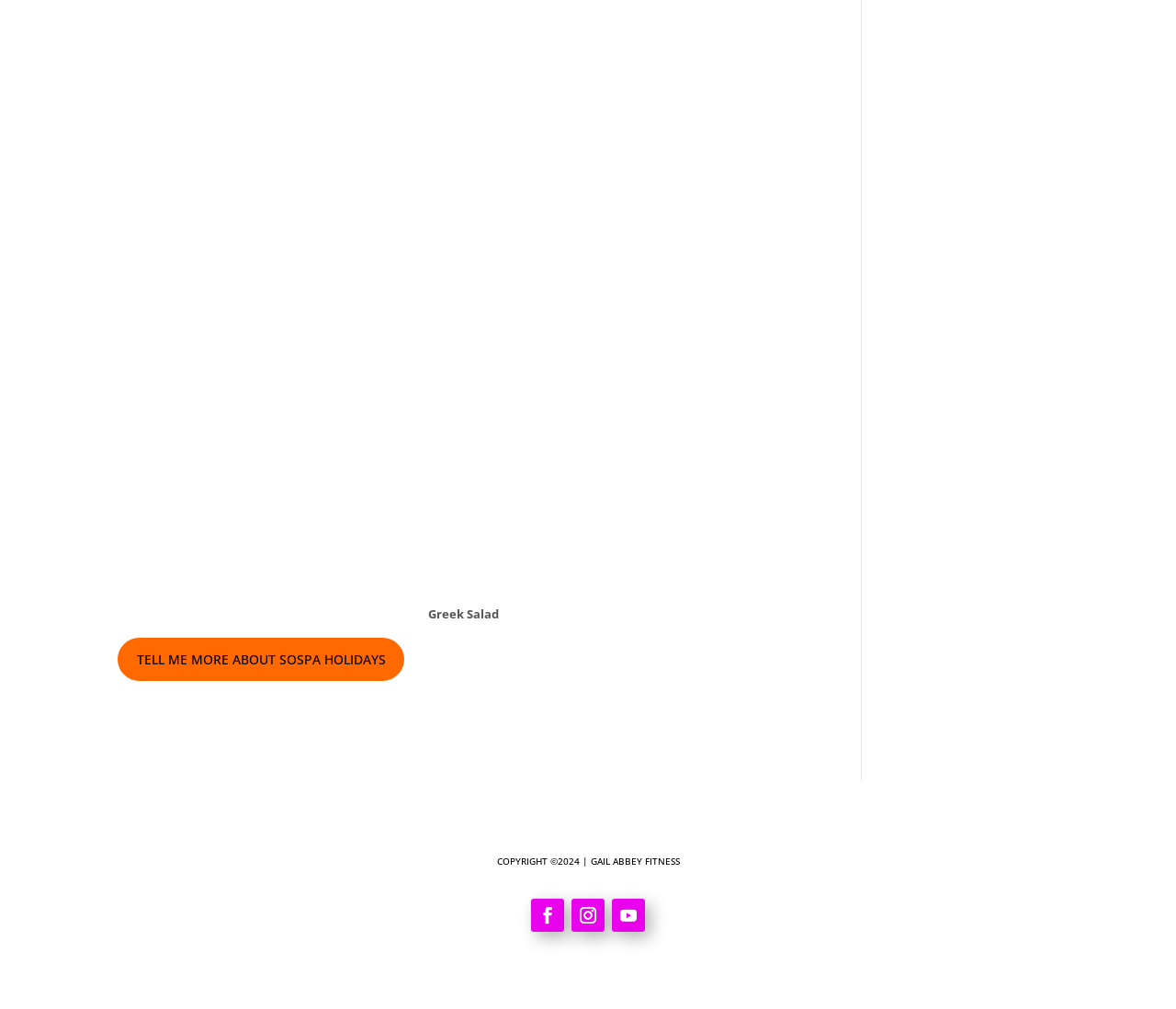What is the text of the link above the copyright information?
Using the image, respond with a single word or phrase.

TELL ME MORE ABOUT SOSPA HOLIDAYS